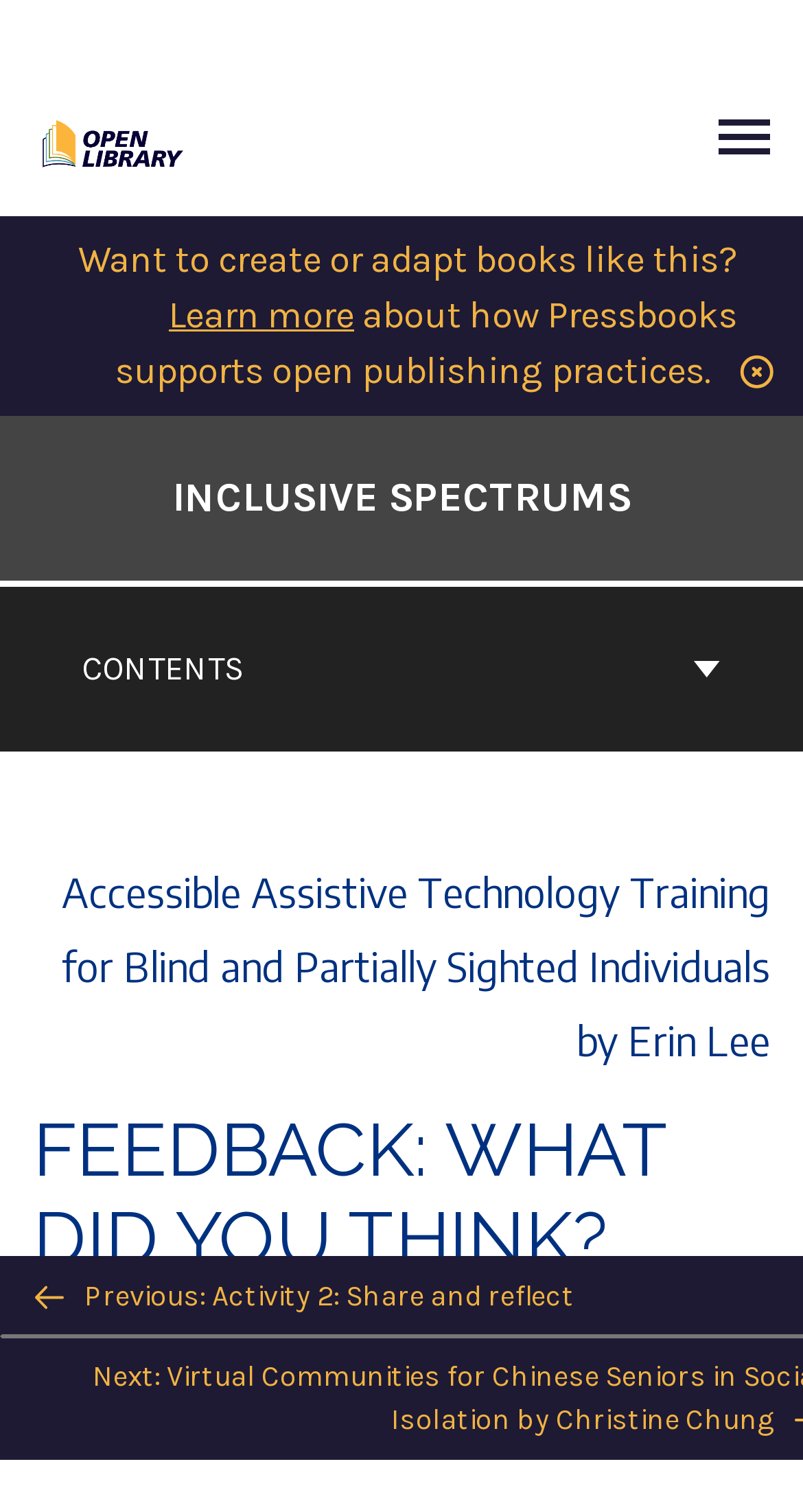Bounding box coordinates are to be given in the format (top-left x, top-left y, bottom-right x, bottom-right y). All values must be floating point numbers between 0 and 1. Provide the bounding box coordinate for the UI element described as: Contents

[0.01, 0.388, 0.99, 0.497]